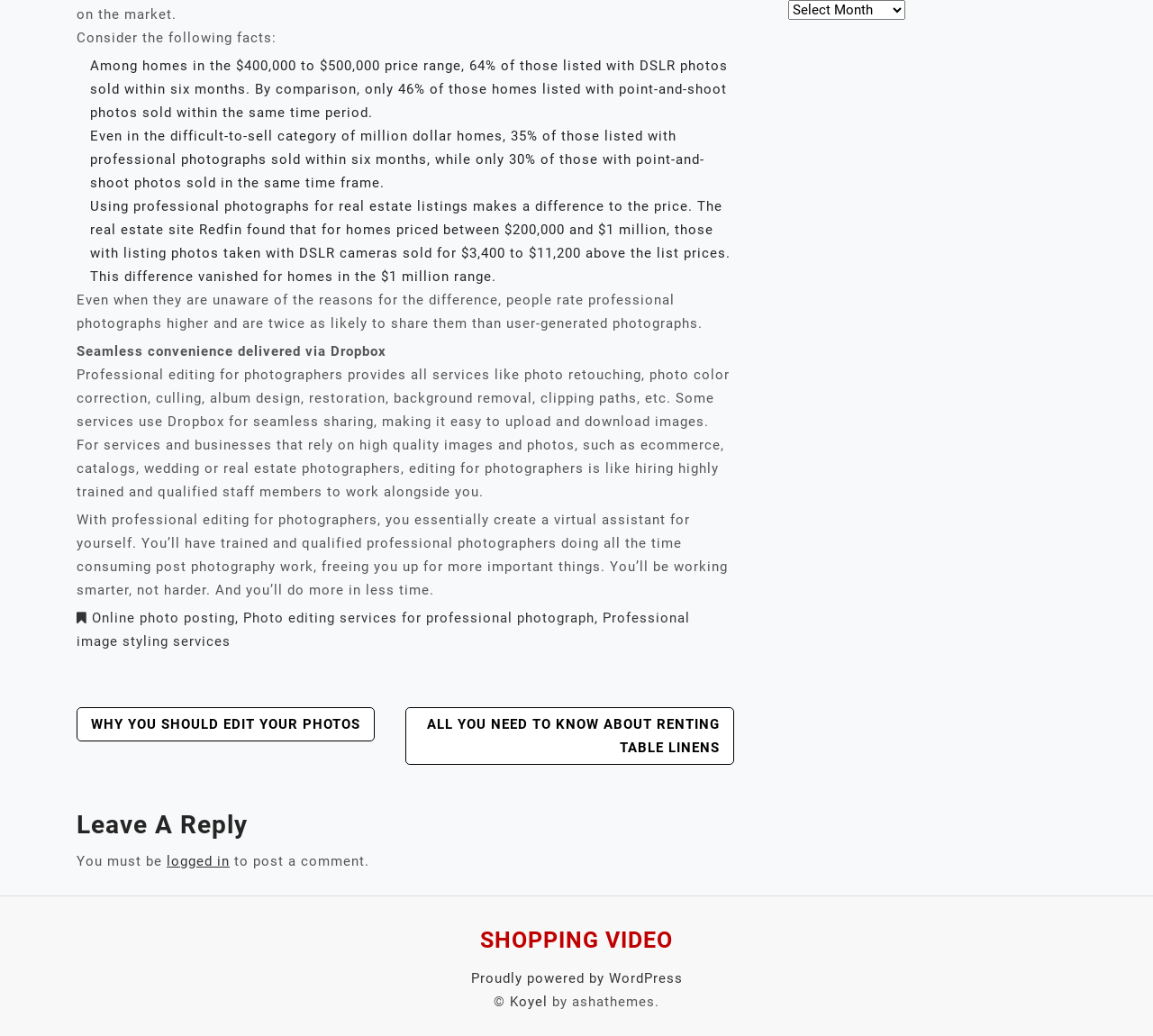Use a single word or phrase to respond to the question:
What is the name of the platform powering this website?

WordPress